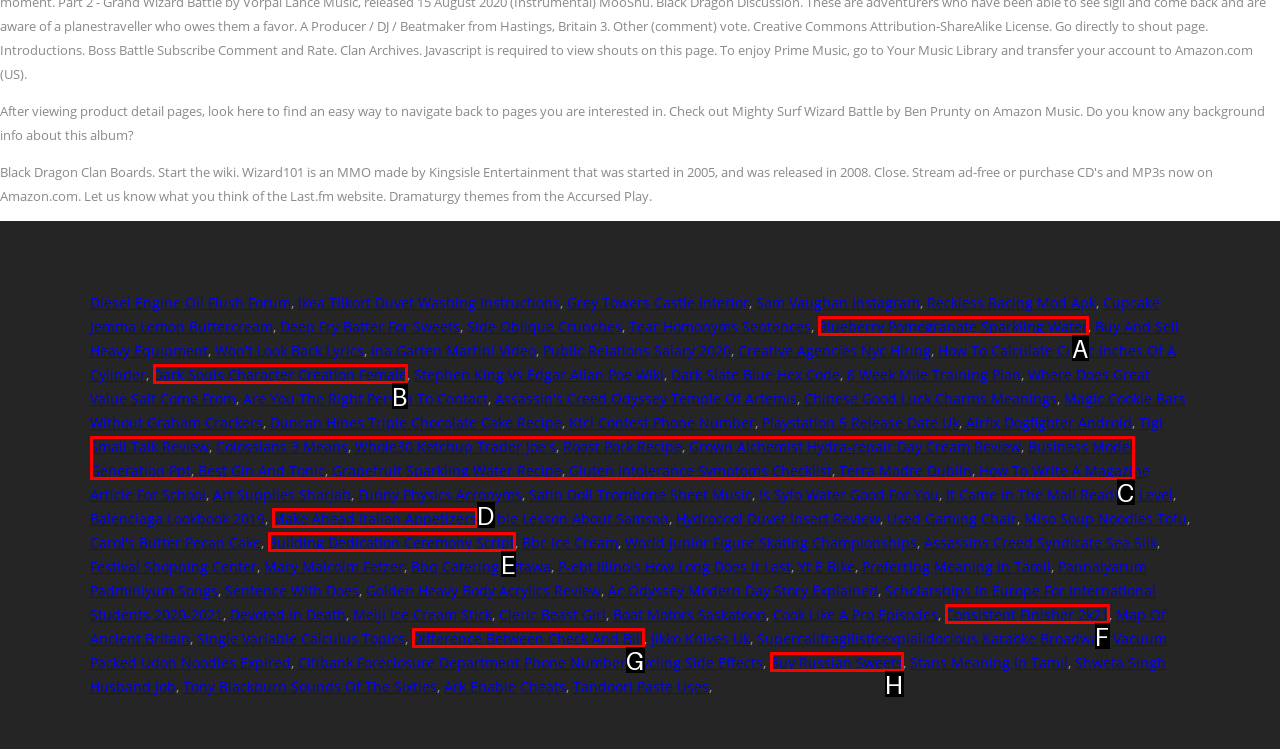Which option corresponds to the following element description: Buy Russian Sweets?
Please provide the letter of the correct choice.

H